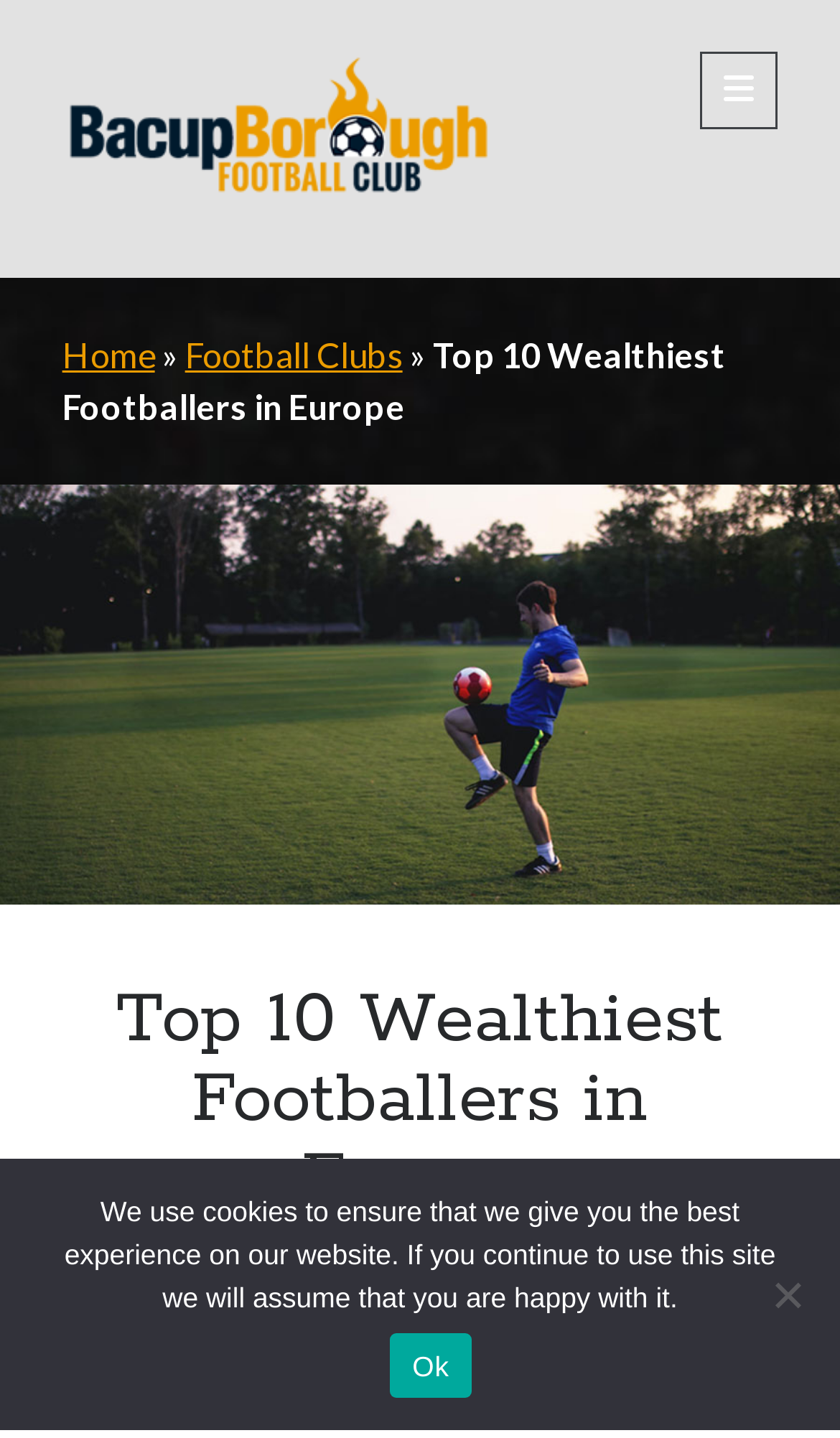Analyze the image and deliver a detailed answer to the question: What is the name of the article in the 'Latest Posts' section?

I looked at the 'Latest Posts' section and found a link with text 'How To Plan a Thrilling Casino-Themed Football Sponsorship Event', so I assume it's the name of the article.